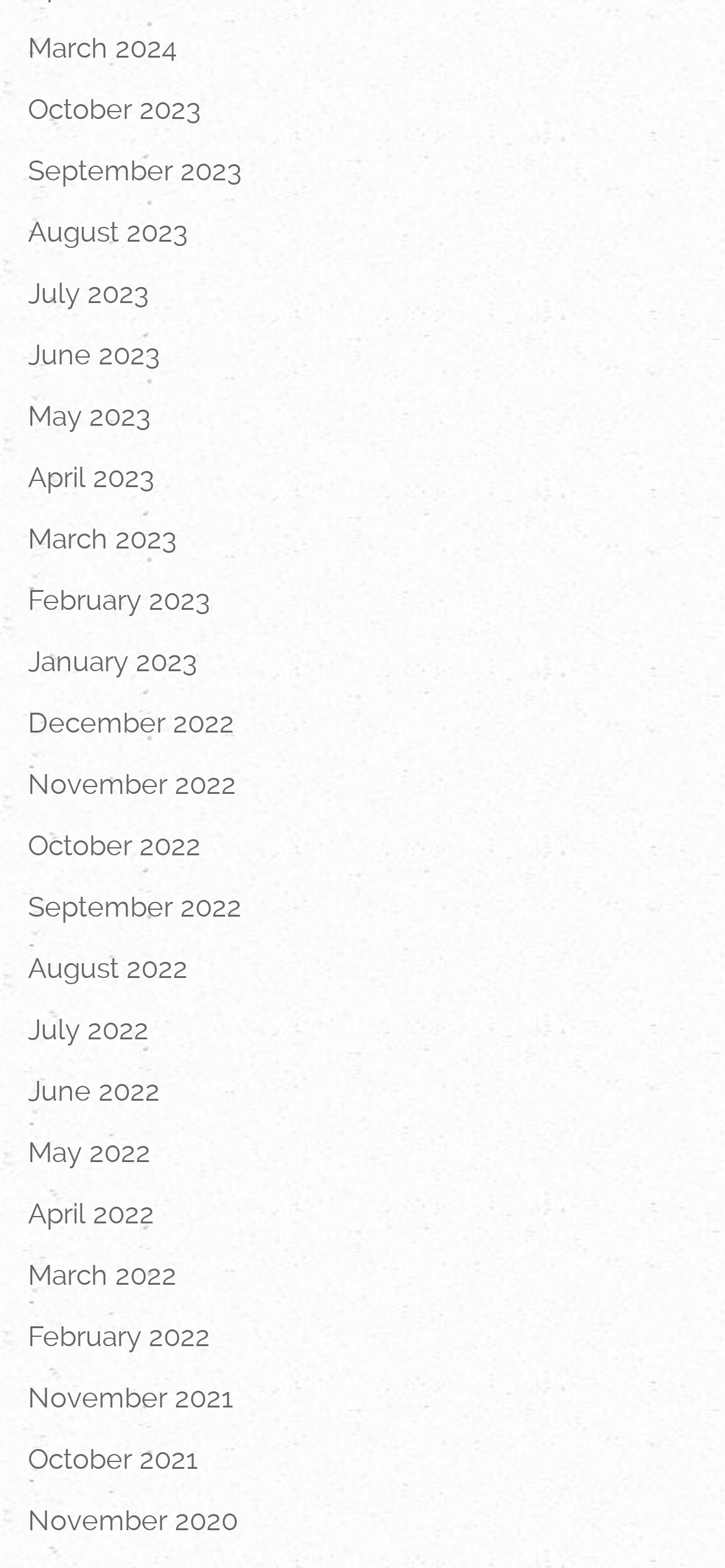Please determine the bounding box coordinates of the element's region to click in order to carry out the following instruction: "check November 2020". The coordinates should be four float numbers between 0 and 1, i.e., [left, top, right, bottom].

[0.038, 0.951, 0.913, 0.99]